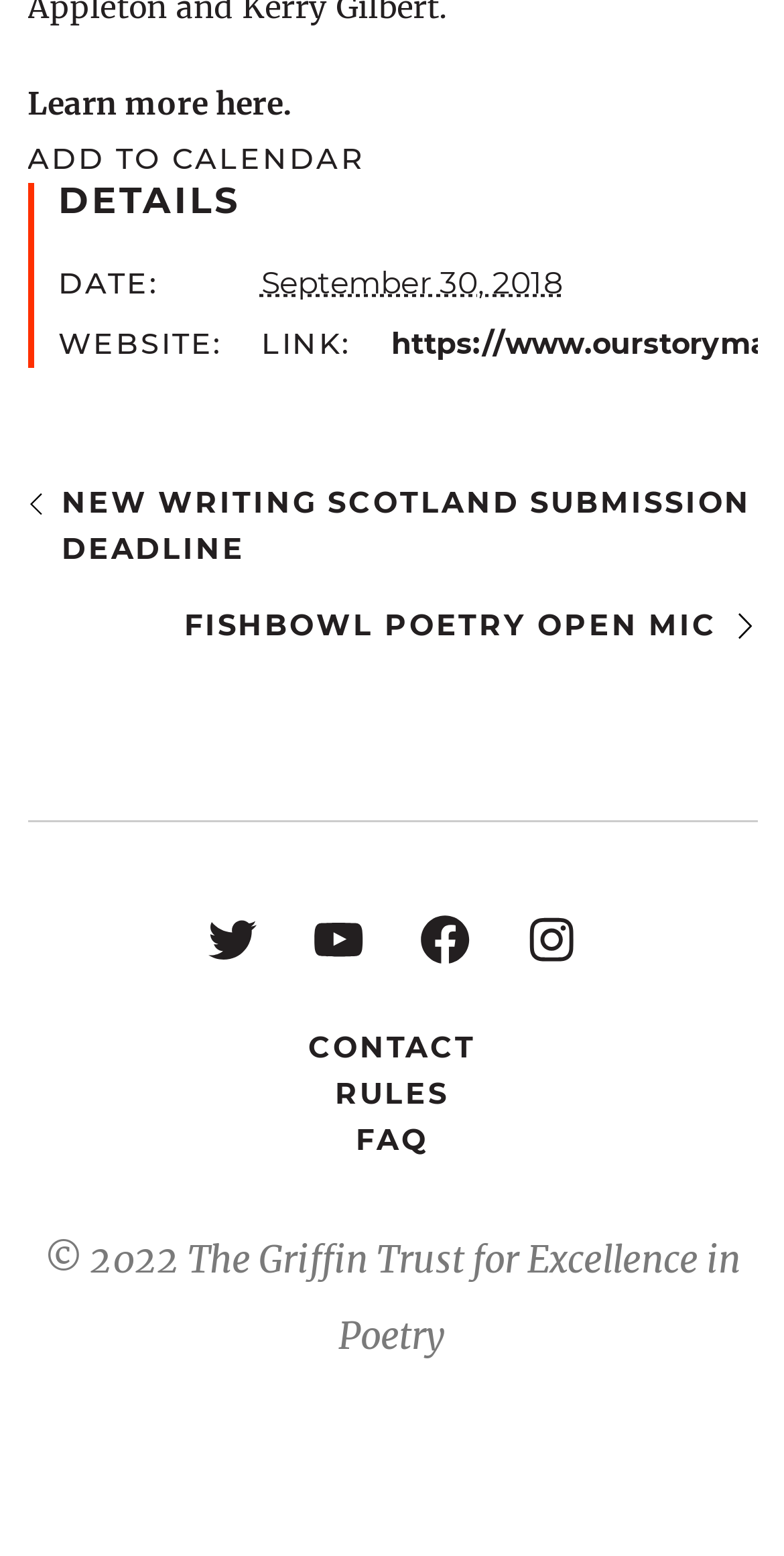Determine the bounding box coordinates of the section I need to click to execute the following instruction: "Add to calendar". Provide the coordinates as four float numbers between 0 and 1, i.e., [left, top, right, bottom].

[0.035, 0.088, 0.464, 0.117]